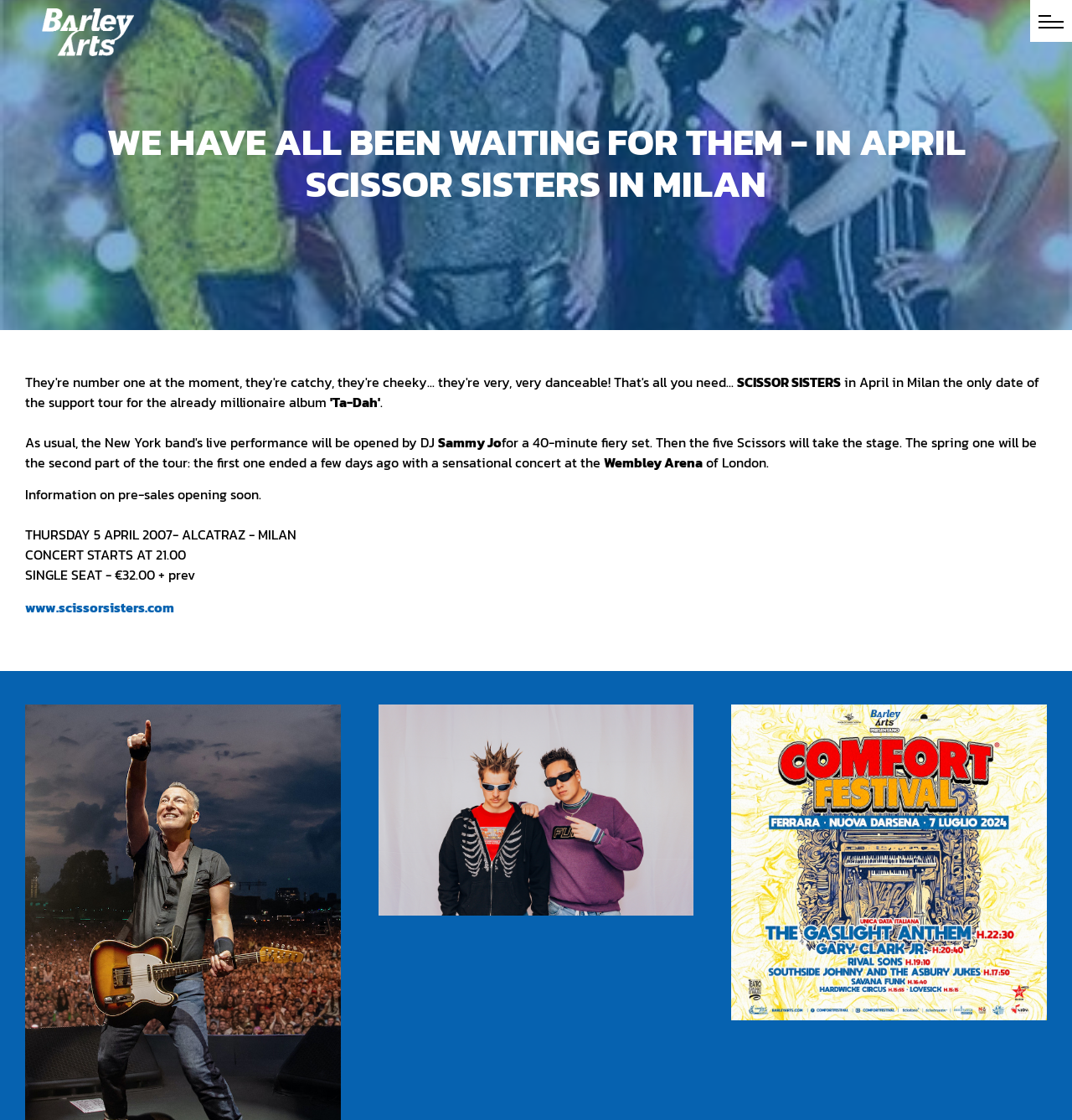Give a one-word or short phrase answer to this question: 
What is the date of the concert in Milan?

5 April 2007